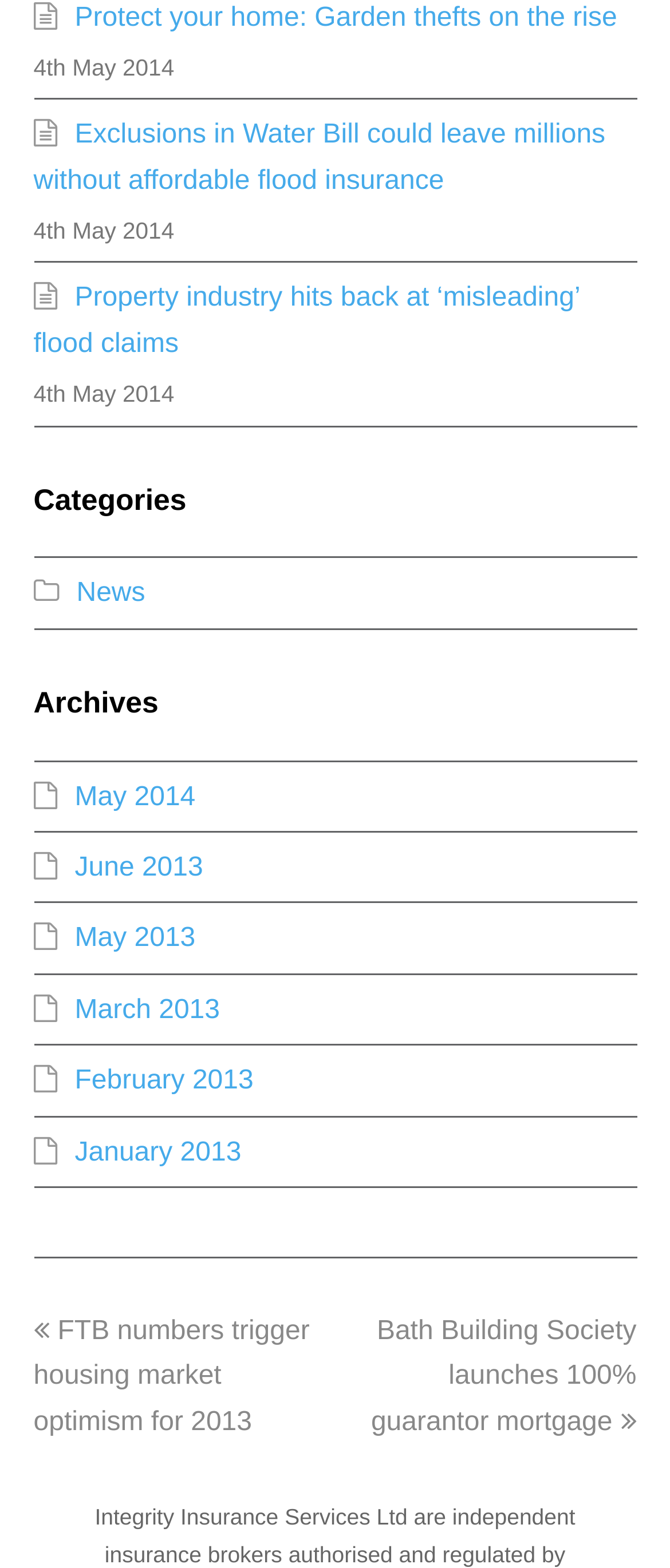Show the bounding box coordinates of the element that should be clicked to complete the task: "Check archives".

[0.05, 0.437, 0.237, 0.458]